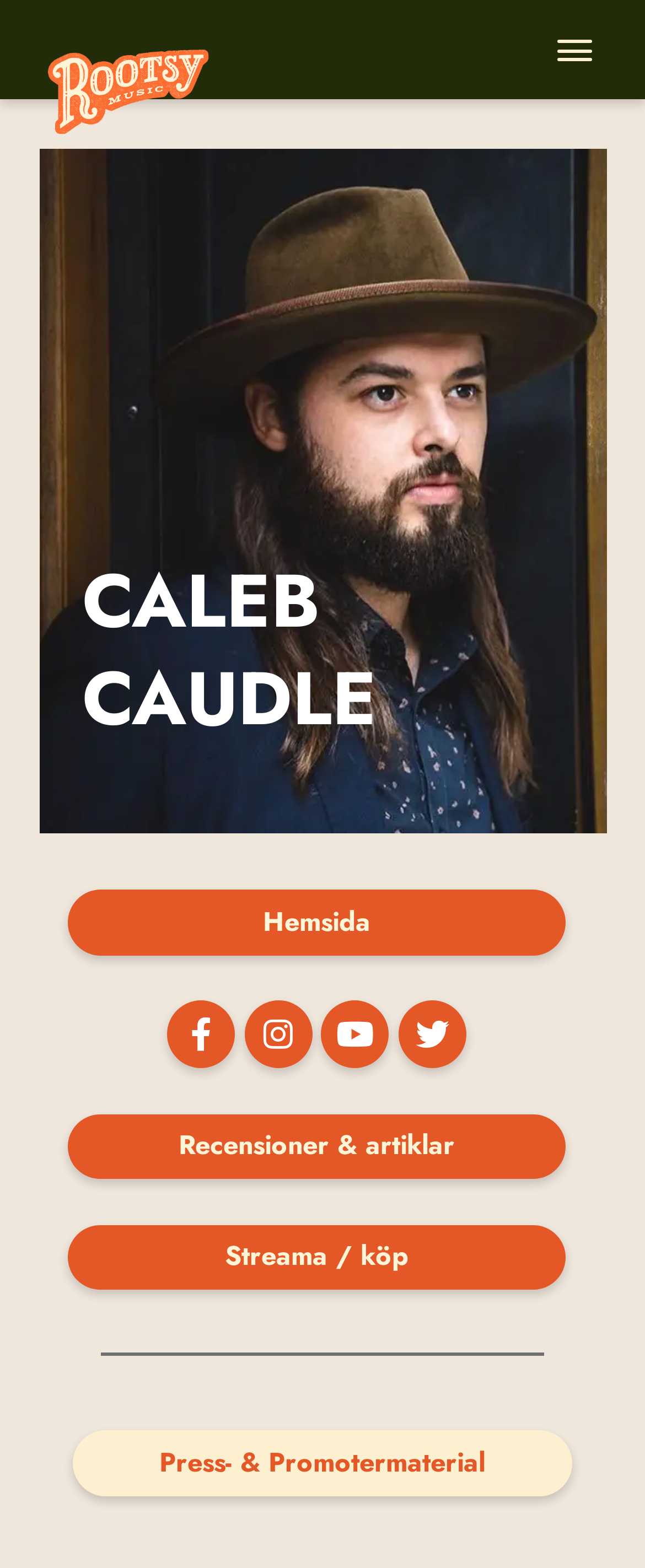Using the information in the image, give a comprehensive answer to the question: 
How many social media links are there?

I counted the links with images at coordinates [0.26, 0.638, 0.365, 0.681], [0.379, 0.638, 0.484, 0.681], [0.498, 0.638, 0.603, 0.681], [0.618, 0.638, 0.722, 0.681], which are likely social media links.